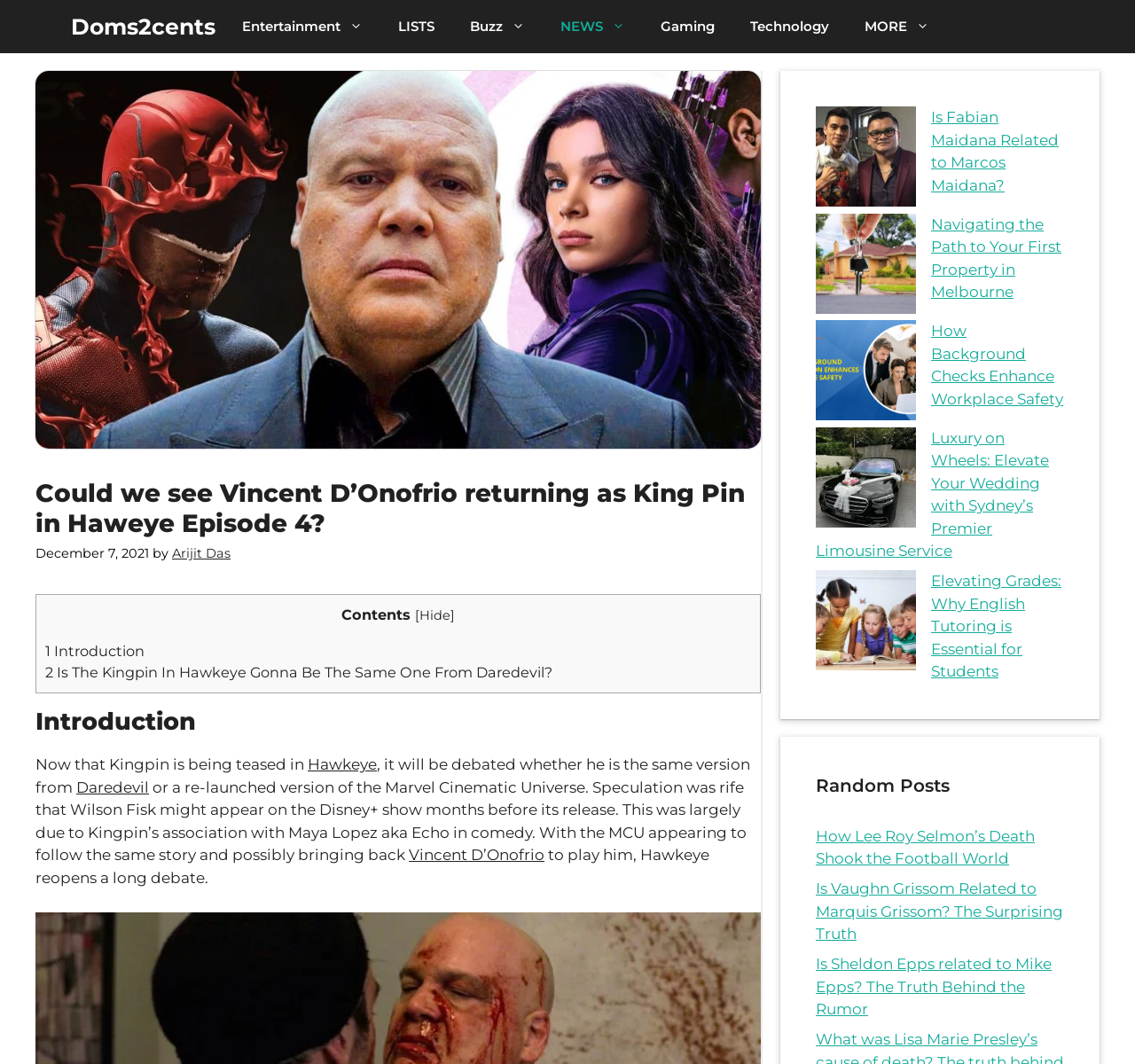Who is the author of the article?
Provide an in-depth answer to the question, covering all aspects.

The author's name can be found in the header section of the webpage, where it is written 'by Arijit Das'.